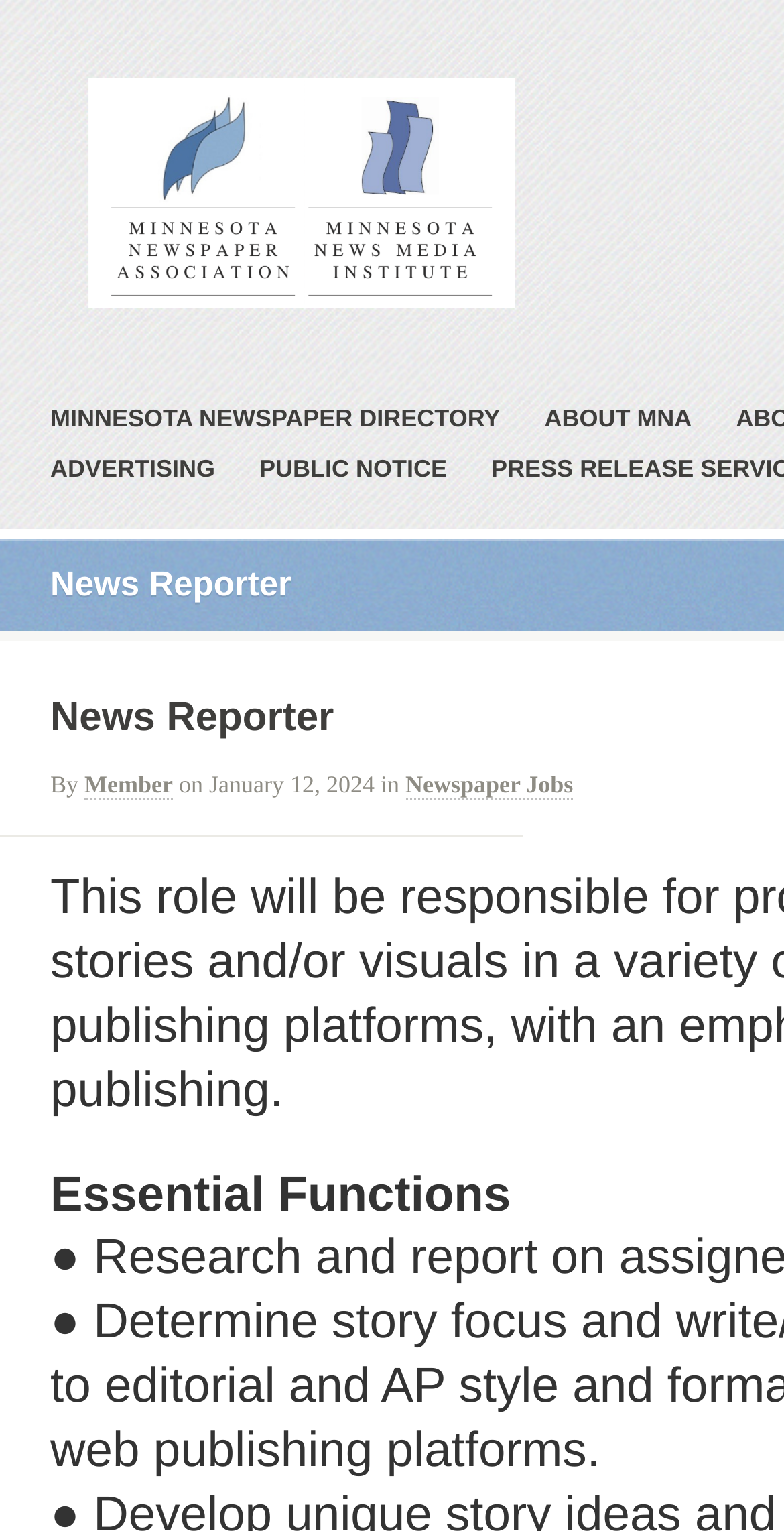What is the name of the association?
Provide a concise answer using a single word or phrase based on the image.

Minnesota Newspaper Association